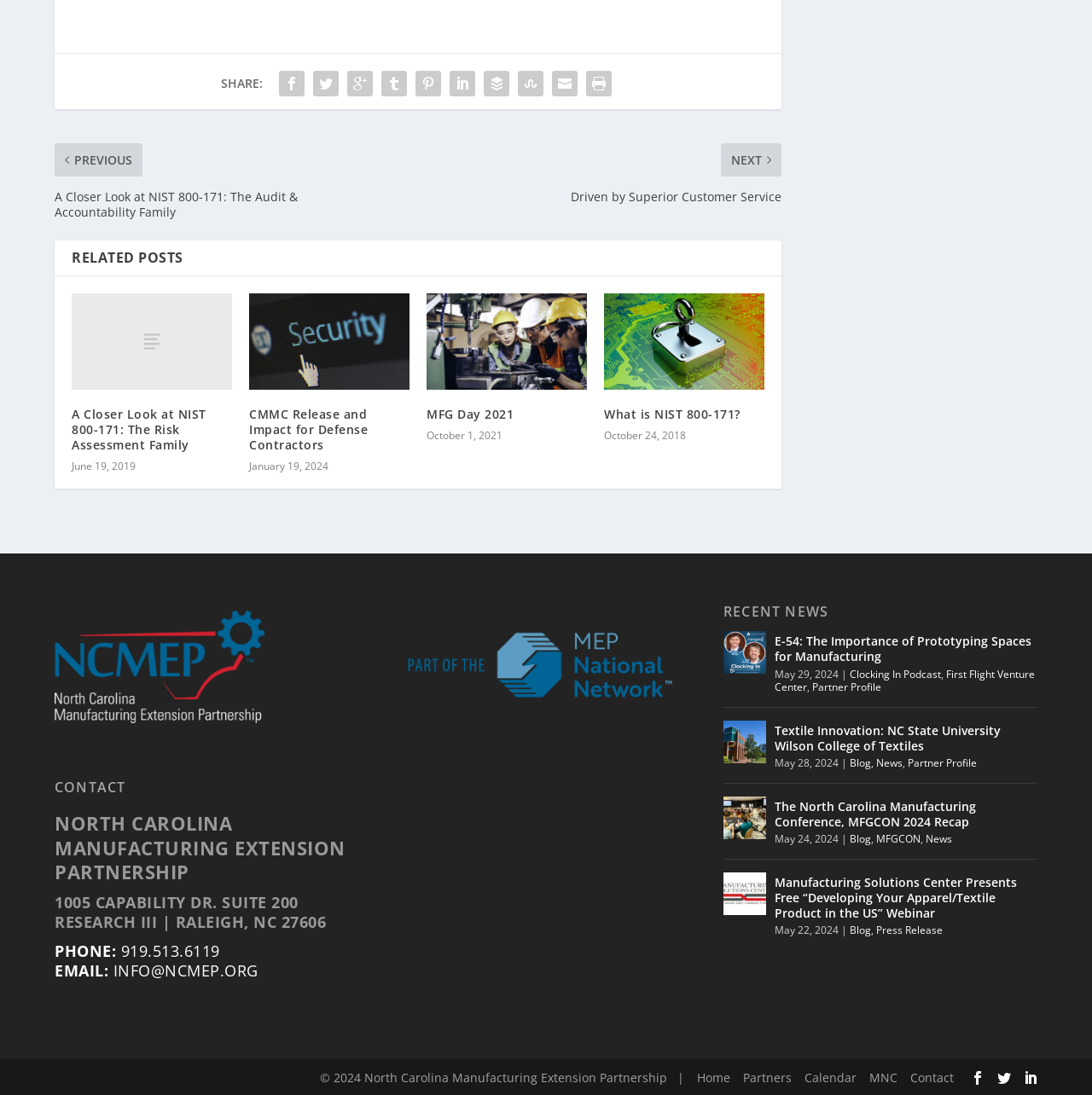What is the date of the 'Textile Innovation' post?
Look at the image and respond with a single word or a short phrase.

May 28, 2024